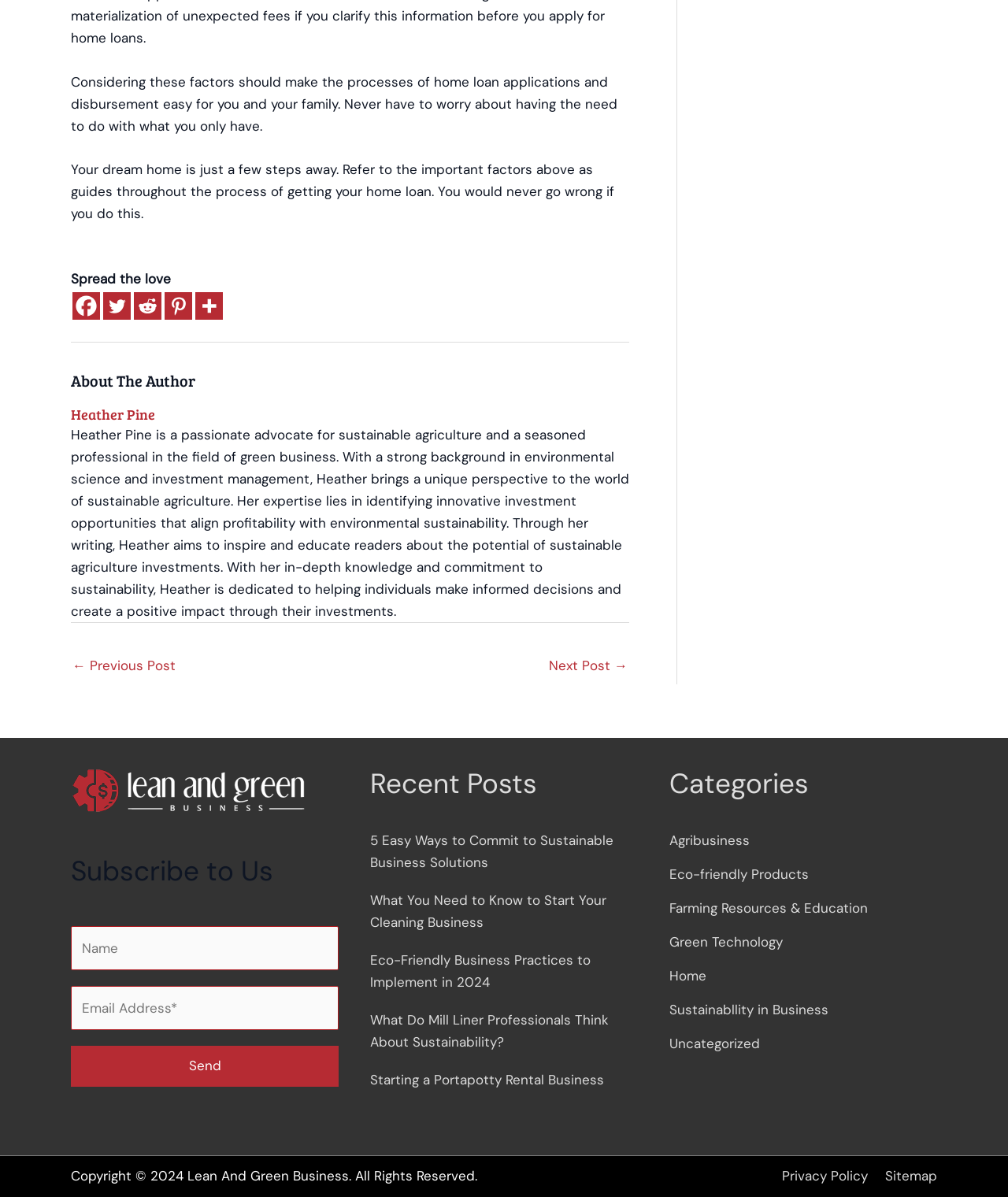Please find the bounding box coordinates for the clickable element needed to perform this instruction: "View the post about sustainable business solutions".

[0.367, 0.695, 0.609, 0.728]